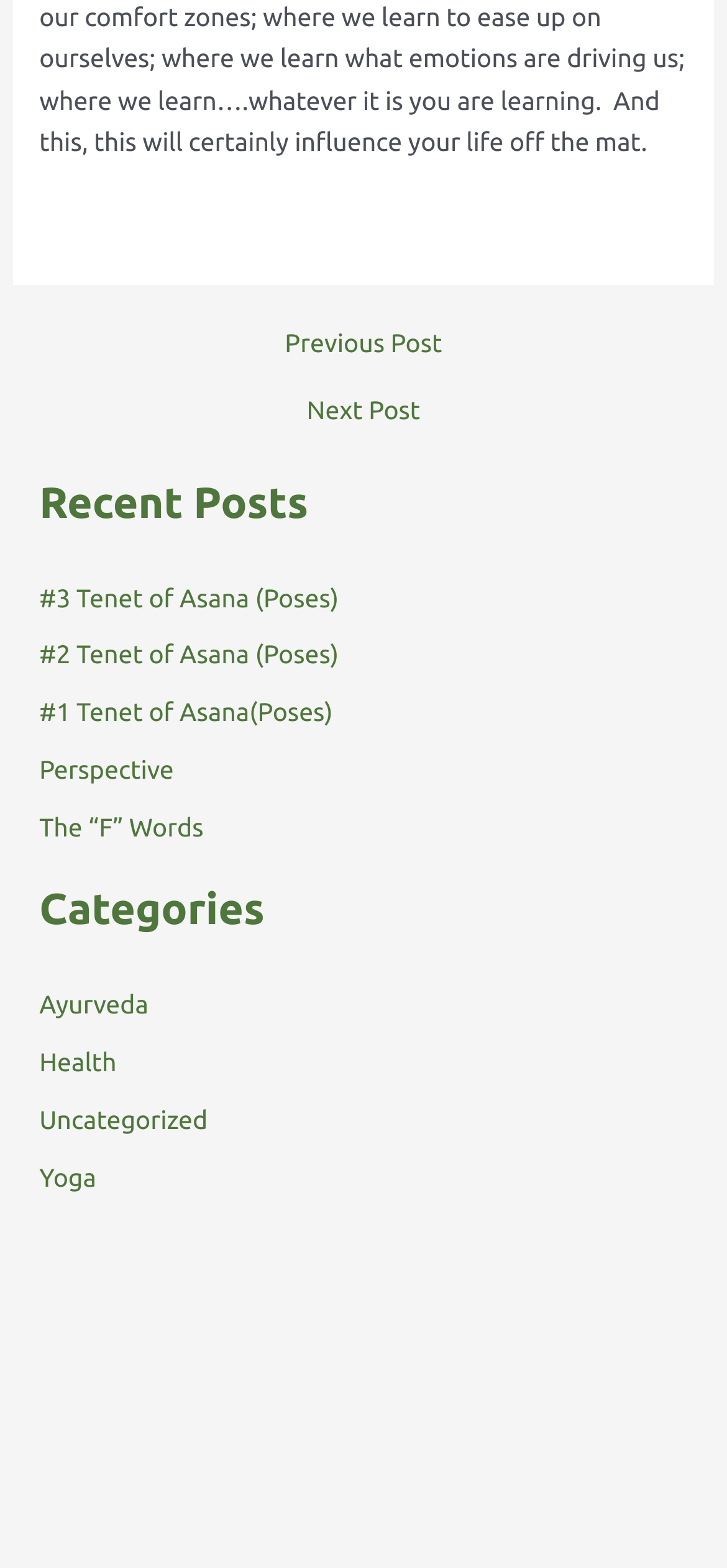What is the purpose of the navigation section?
Examine the image and provide an in-depth answer to the question.

The purpose of the navigation section is for post navigation, which is indicated by the navigation element with ID 33. This section contains links to previous and next posts, allowing users to navigate through the blog.